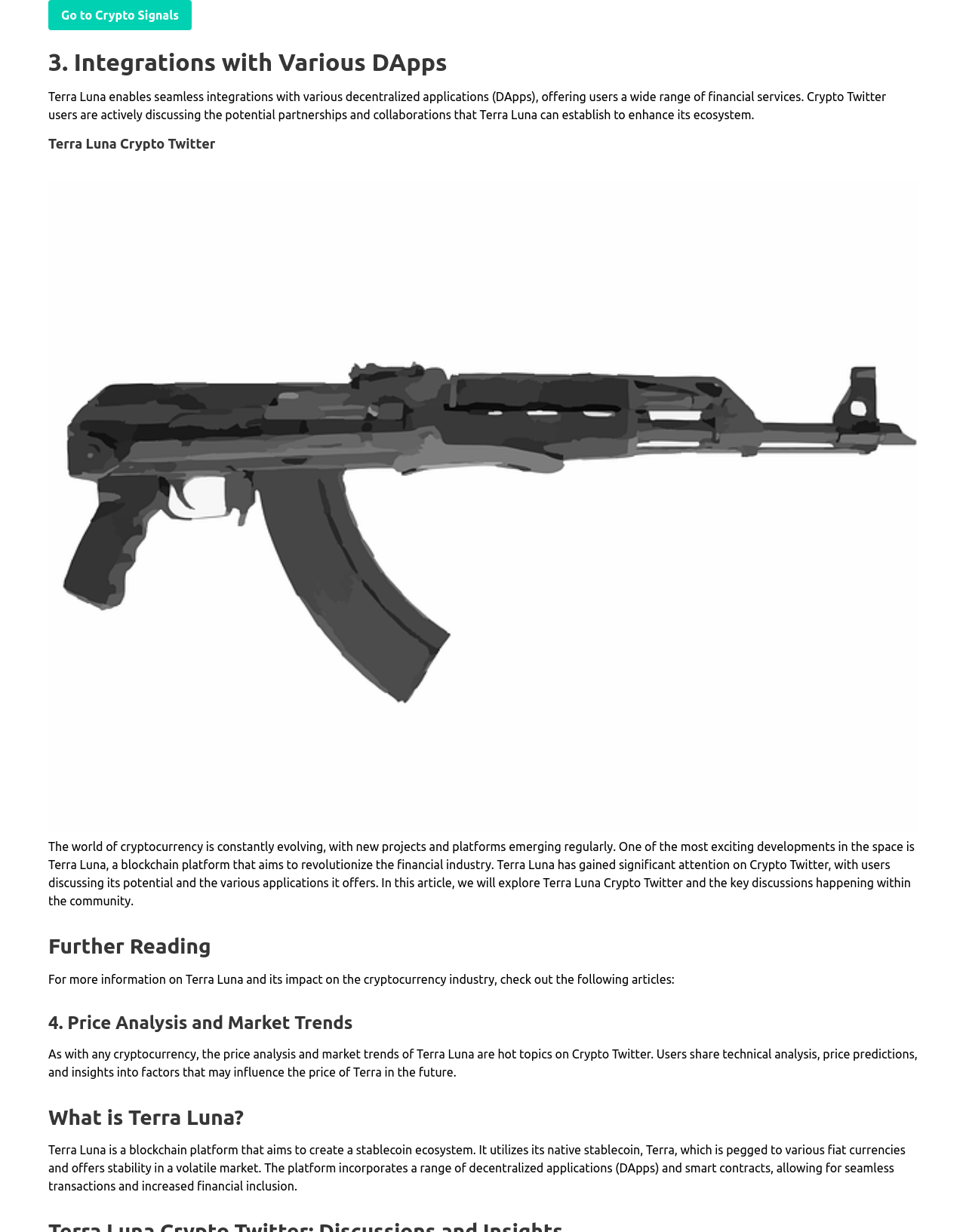What is discussed on Crypto Twitter?
Please provide a comprehensive answer based on the visual information in the image.

The webpage mentions that Crypto Twitter users are actively discussing the potential partnerships and collaborations that Terra Luna can establish to enhance its ecosystem, which implies that Terra Luna is a topic of discussion on Crypto Twitter.